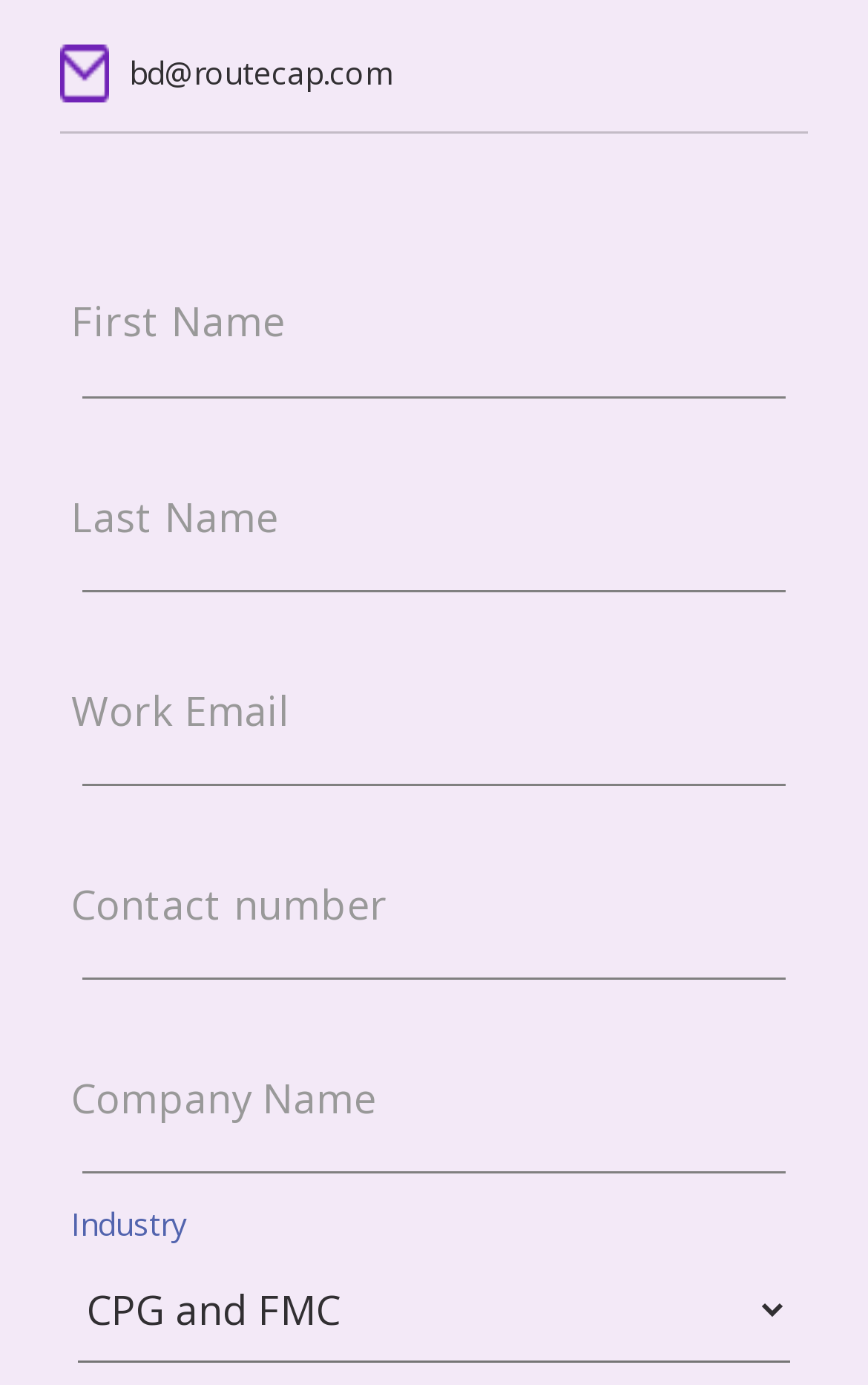How many text boxes are there on the webpage? Analyze the screenshot and reply with just one word or a short phrase.

6